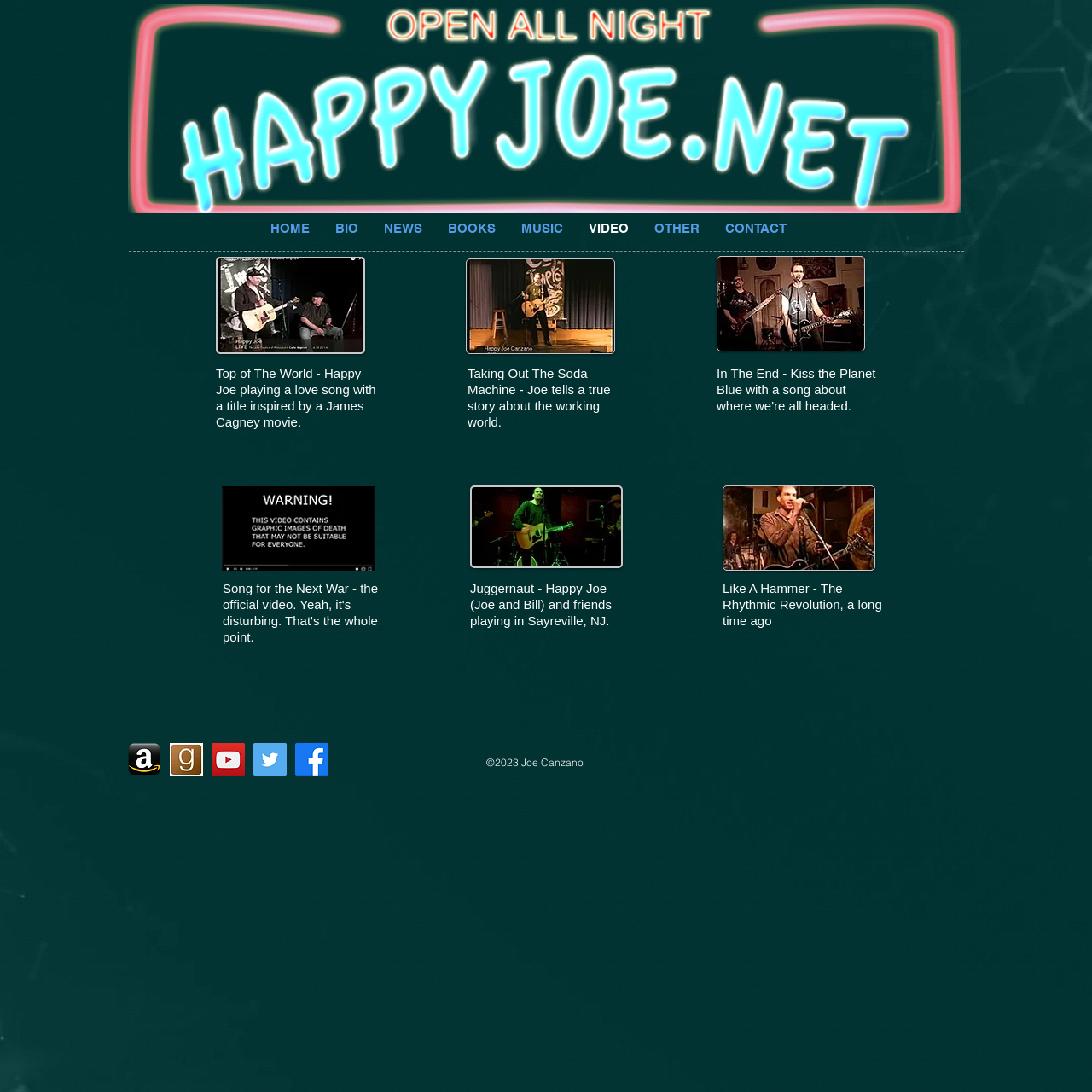Identify the bounding box coordinates of the area that should be clicked in order to complete the given instruction: "View the image of the book". The bounding box coordinates should be four float numbers between 0 and 1, i.e., [left, top, right, bottom].

None